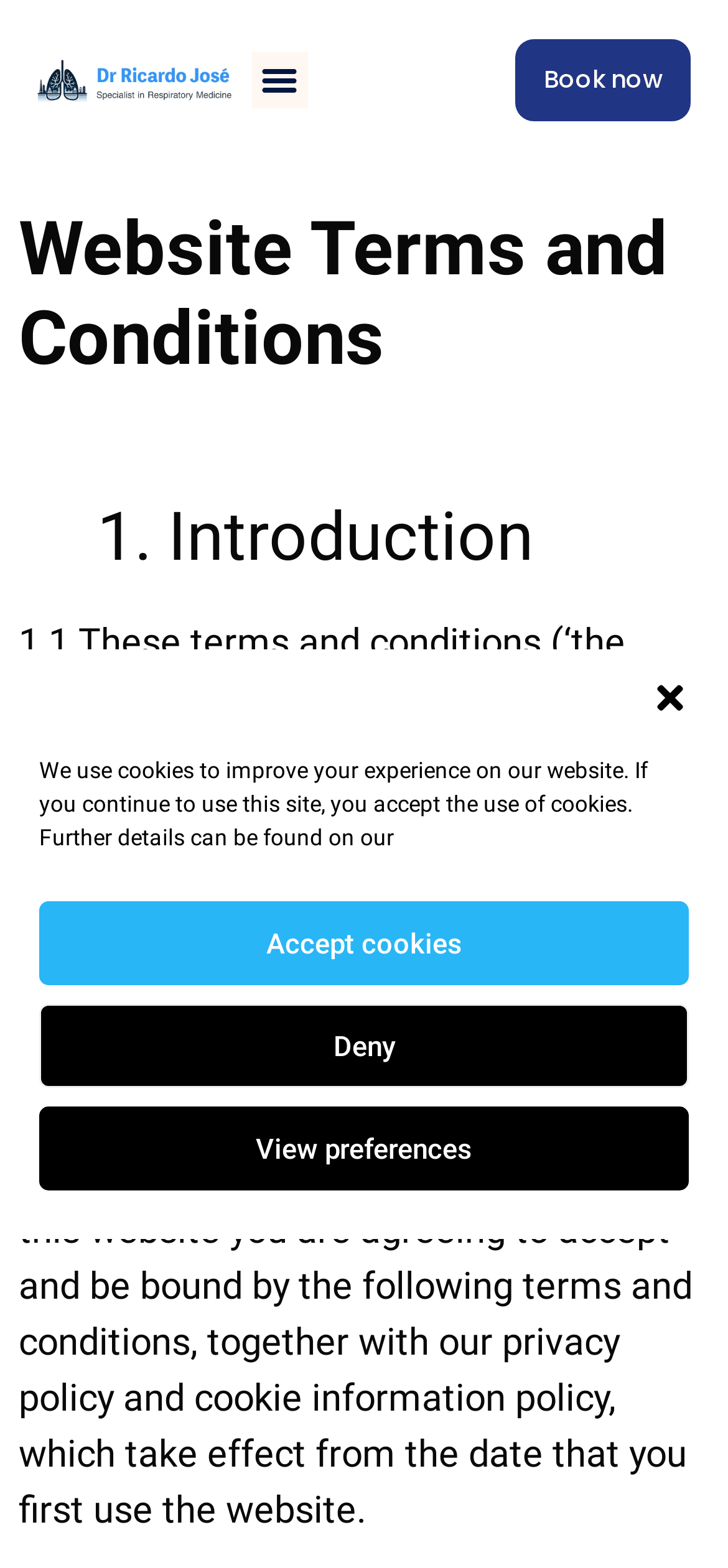Look at the image and write a detailed answer to the question: 
What is the purpose of the website?

According to the StaticText element '1.2 Dr Ricardo Jose maintains this website for your personal use and viewing...', the purpose of the website is for personal use and viewing.